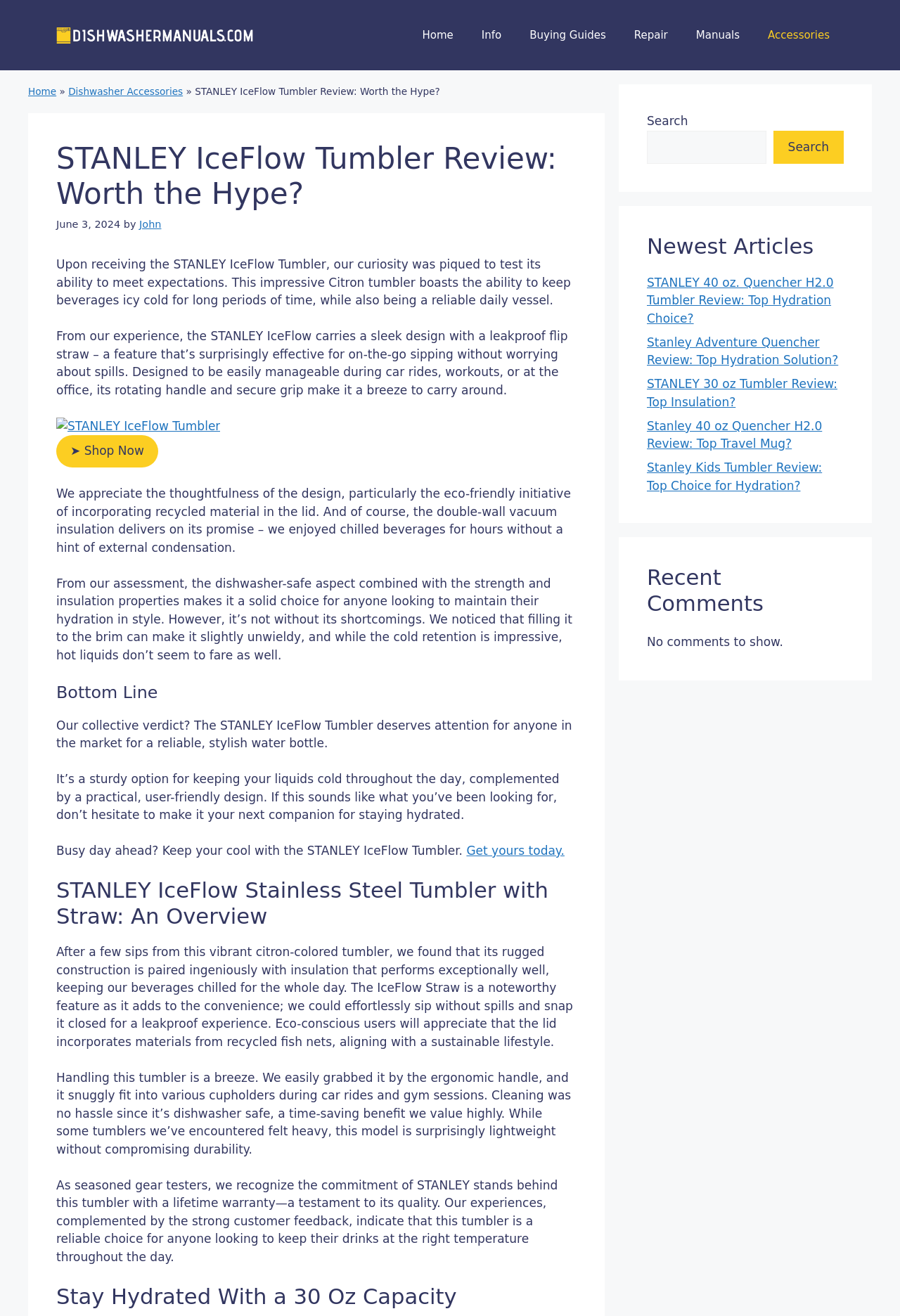Determine the bounding box coordinates of the target area to click to execute the following instruction: "Search for something."

[0.719, 0.099, 0.851, 0.124]